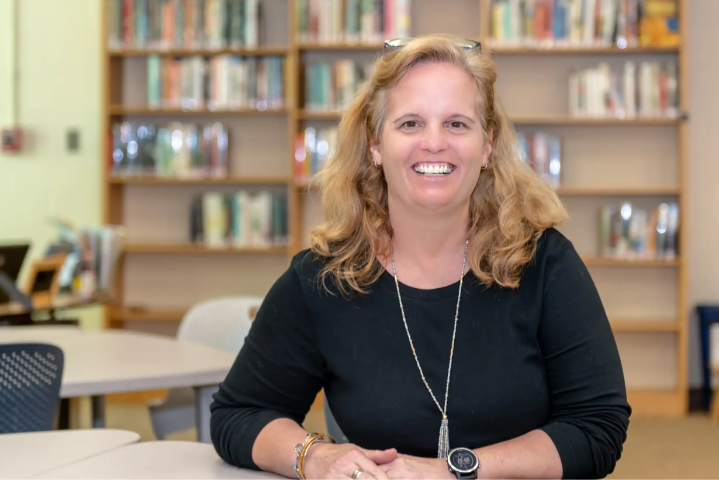Capture every detail in the image and describe it fully.

This image captures Patti Donnelly, a dedicated sixth-grade English Language Arts teacher at Durham Academy, smiling warmly while seated in a bright, inviting classroom setting. The background showcases shelves lined with various books, emphasizing an enriching learning environment for her students. Patti's approachable demeanor reflects her commitment to personalized education, particularly with her use of Membean, a platform designed to enhance vocabulary through tailored instruction. She actively seeks innovative methods to meet the diverse needs of her students, fostering a love for reading and writing.